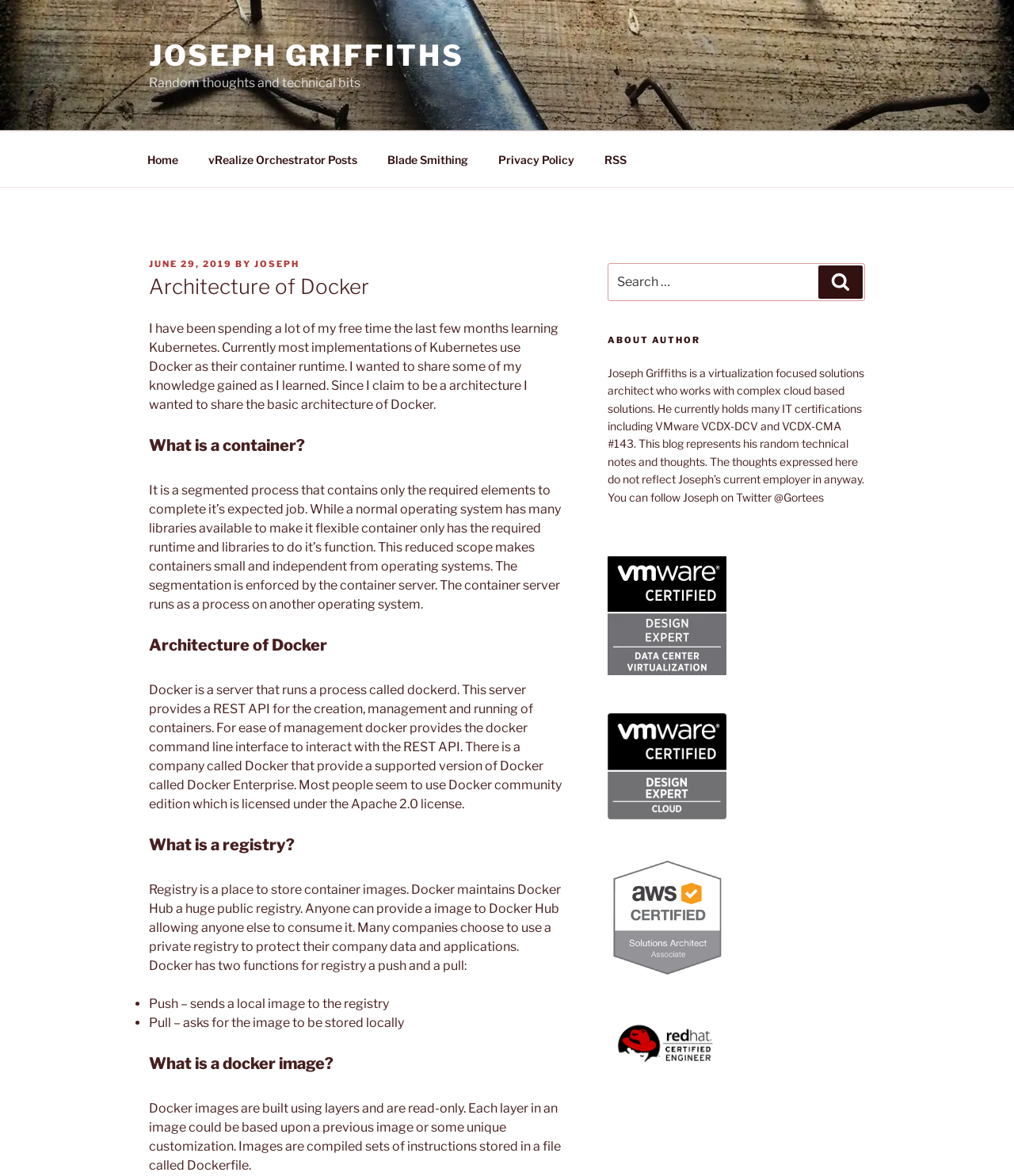Give a one-word or one-phrase response to the question: 
What is the name of the company that provides a supported version of Docker?

Docker